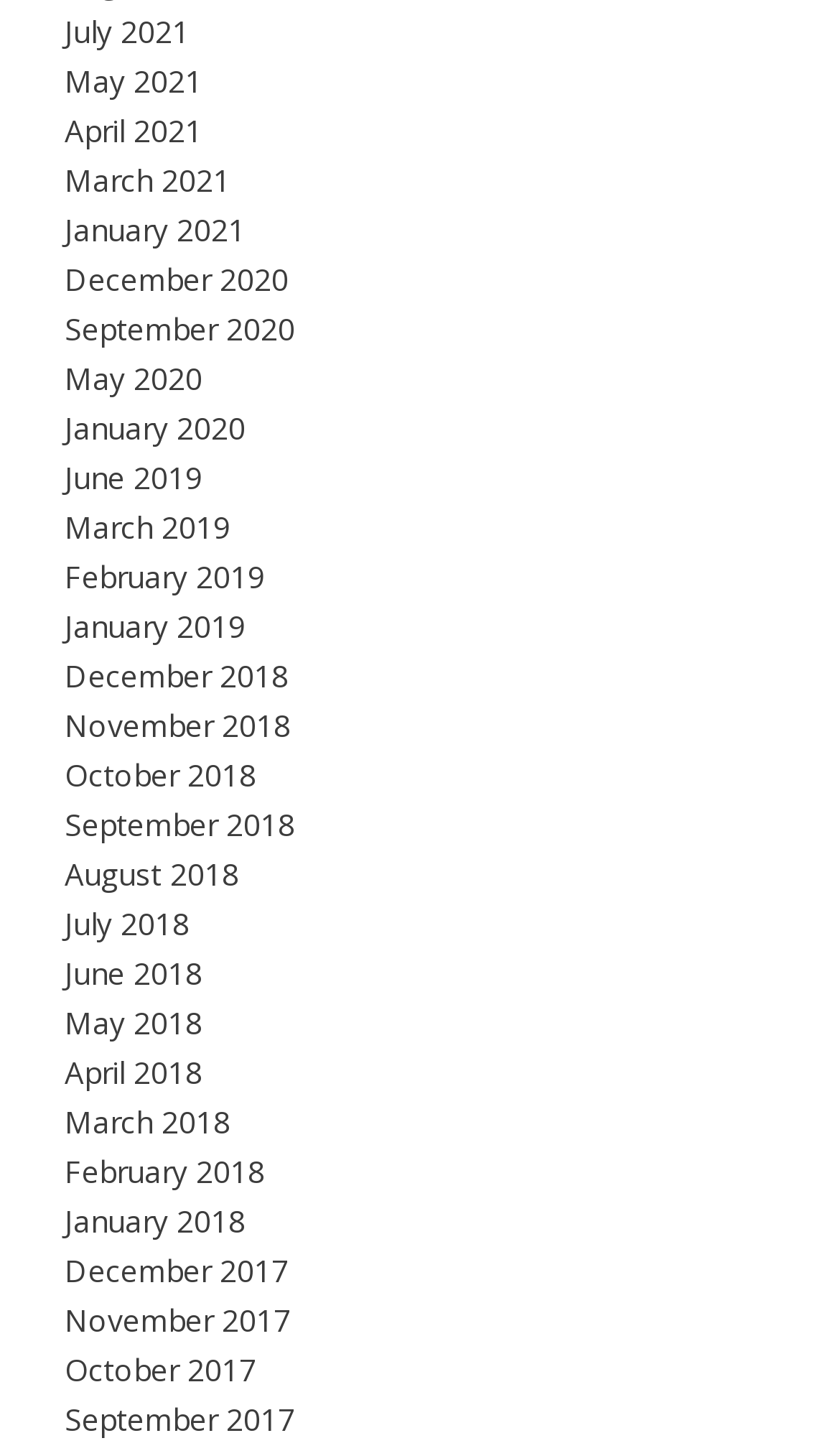Please find the bounding box for the UI element described by: "May 2021".

[0.077, 0.041, 0.241, 0.069]